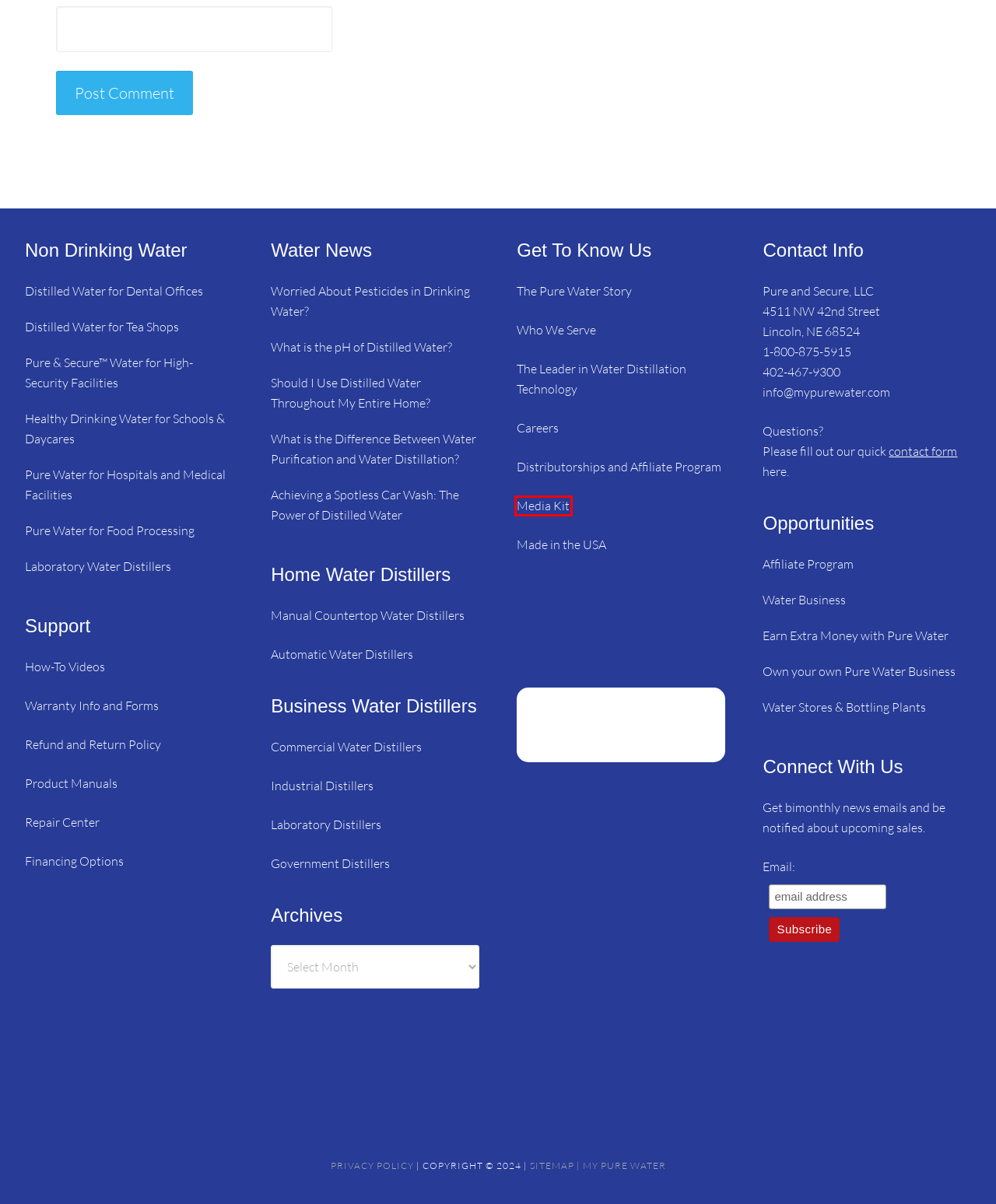You are provided with a screenshot of a webpage highlighting a UI element with a red bounding box. Choose the most suitable webpage description that matches the new page after clicking the element in the bounding box. Here are the candidates:
A. Pure Water - Business Opportunities for water distillers
B. Careers - My Pure Water
C. Financing Options - My Pure Water
D. Affiliate Portal - My Pure Water
E. Corporate Style Sheet - My Pure Water
F. Repair Center - My Pure Water
G. Pure Water Distillers; Made in the USA
H. Privacy Policy - My Pure Water

E